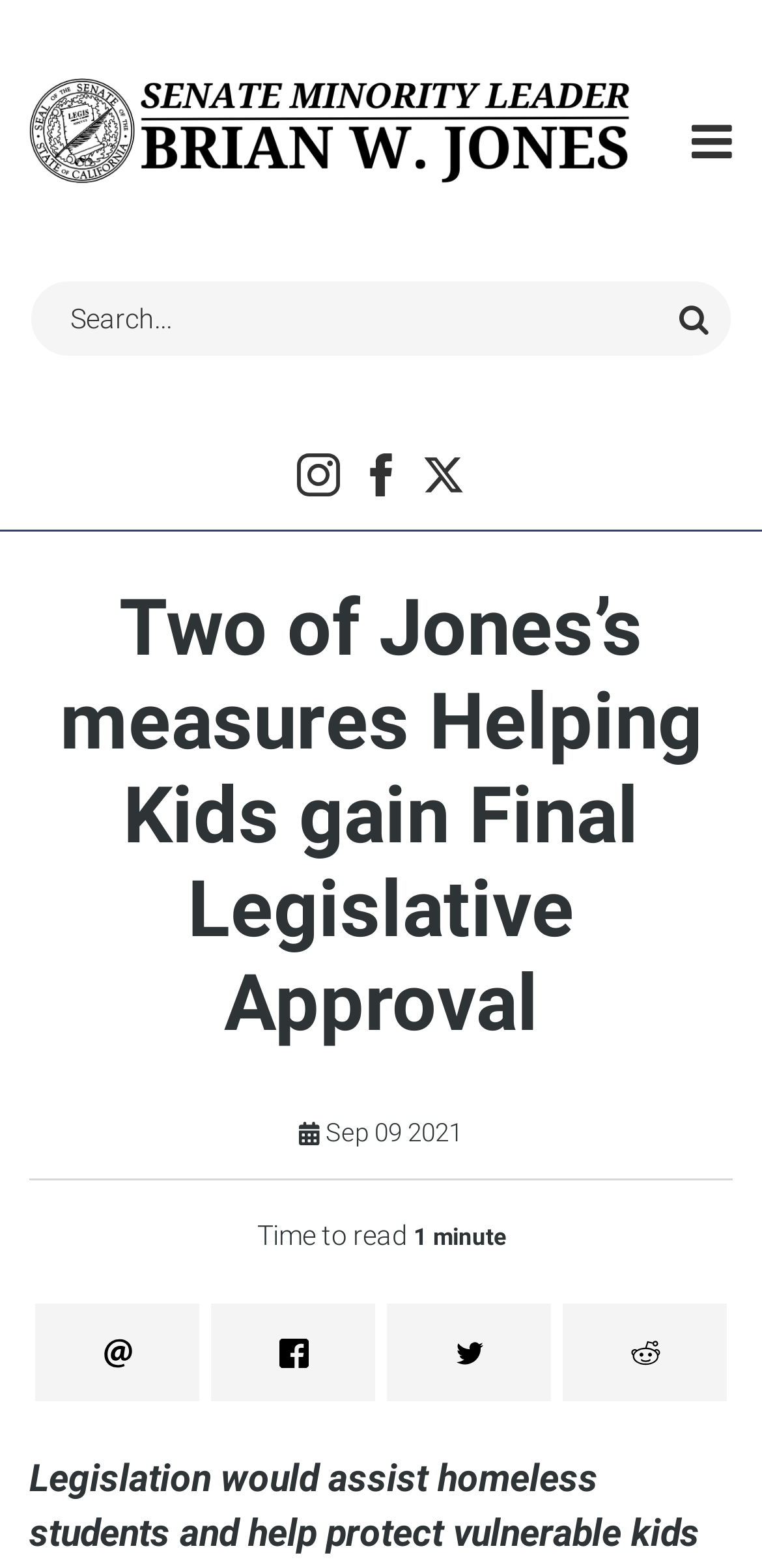Identify the bounding box coordinates of the region that should be clicked to execute the following instruction: "Search for something".

[0.038, 0.179, 0.962, 0.241]